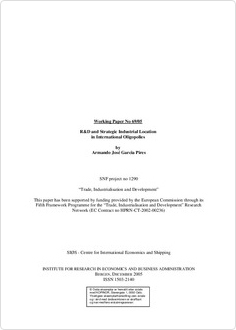What is the project number of the SNF project?
Give a detailed response to the question by analyzing the screenshot.

The project number of the SNF project is mentioned below the title, which is connected to the project 'Trade, Infrastructure and Development' and is numbered as 1290.